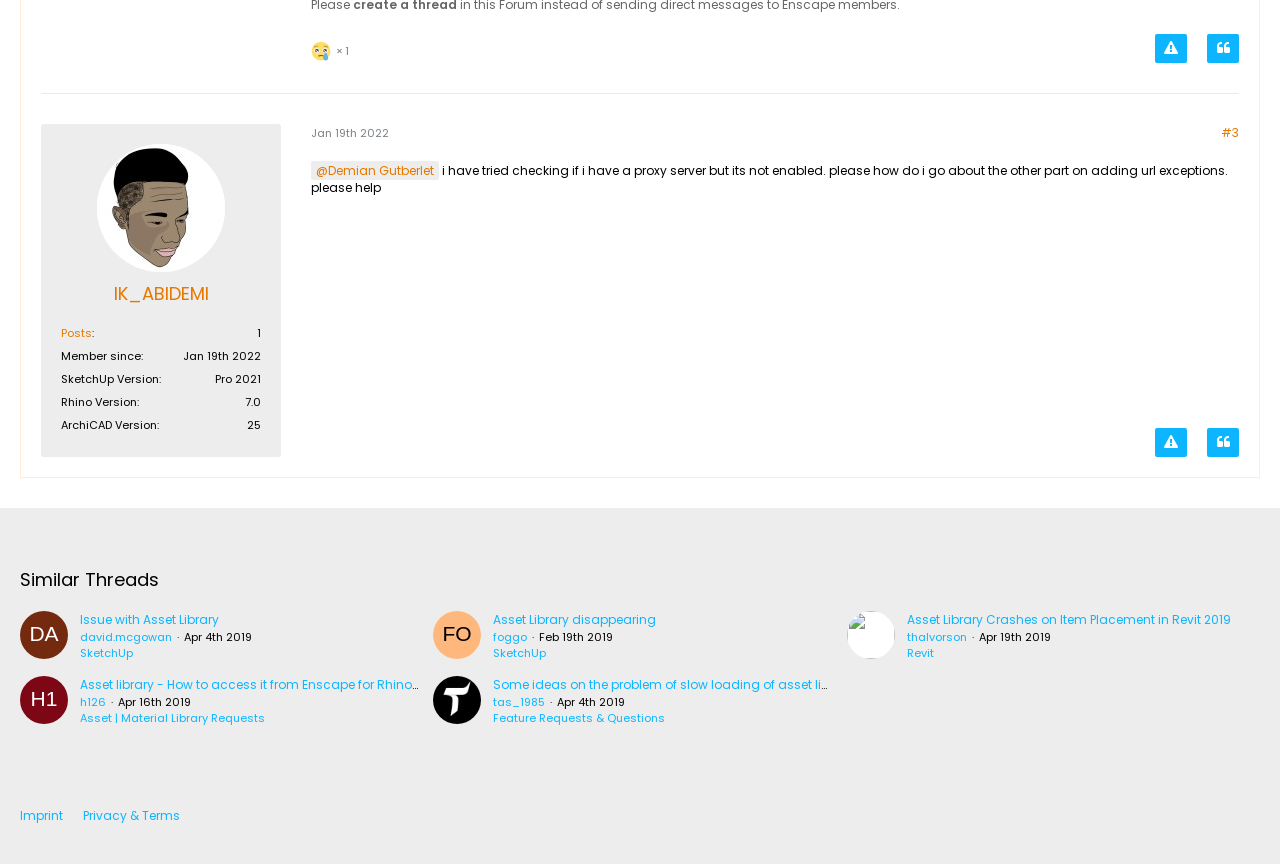What is the username of the user who posted the thread?
Based on the screenshot, provide a one-word or short-phrase response.

IK_ABIDEMI